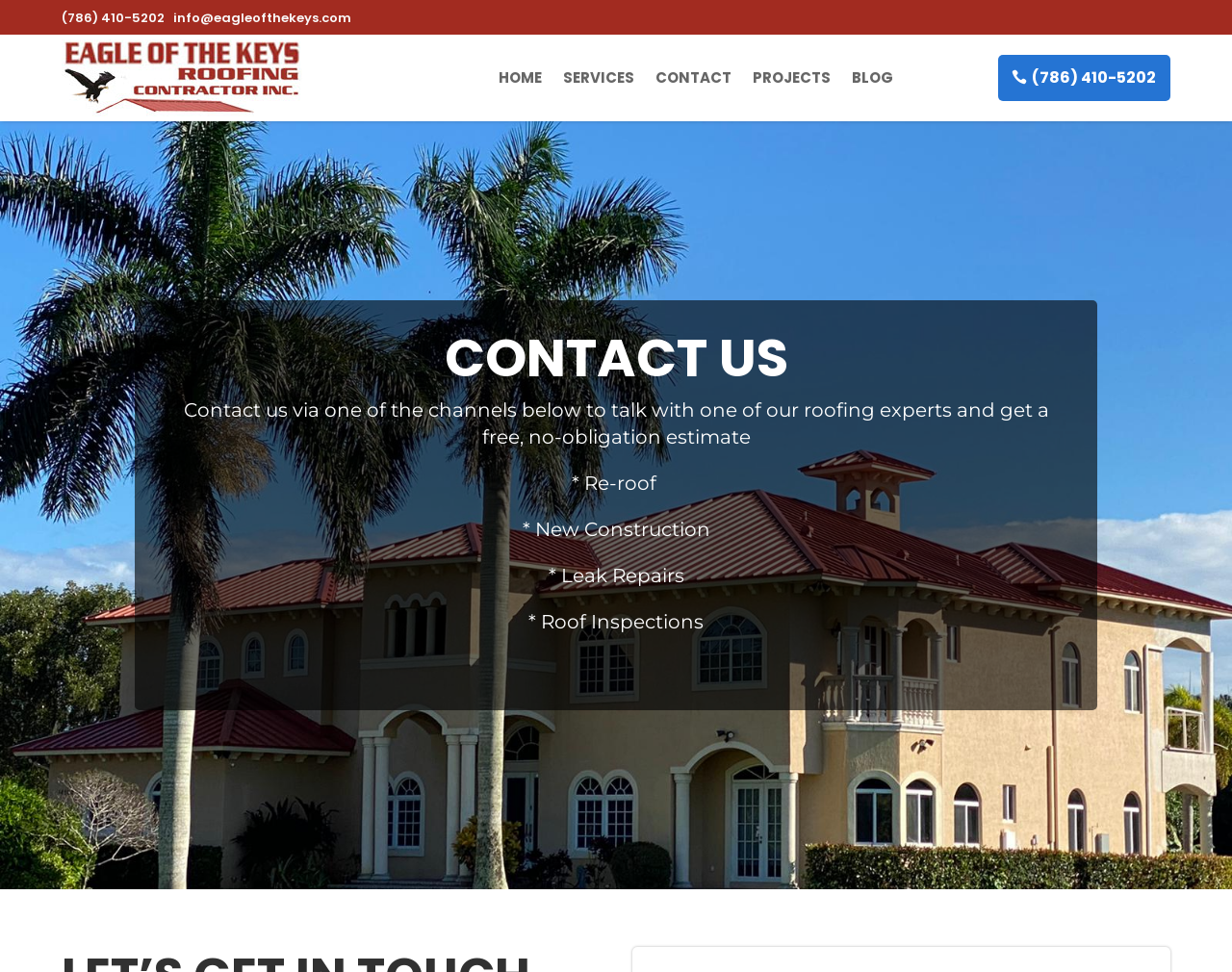Using the provided element description "(786) 410-5202", determine the bounding box coordinates of the UI element.

[0.05, 0.009, 0.134, 0.028]